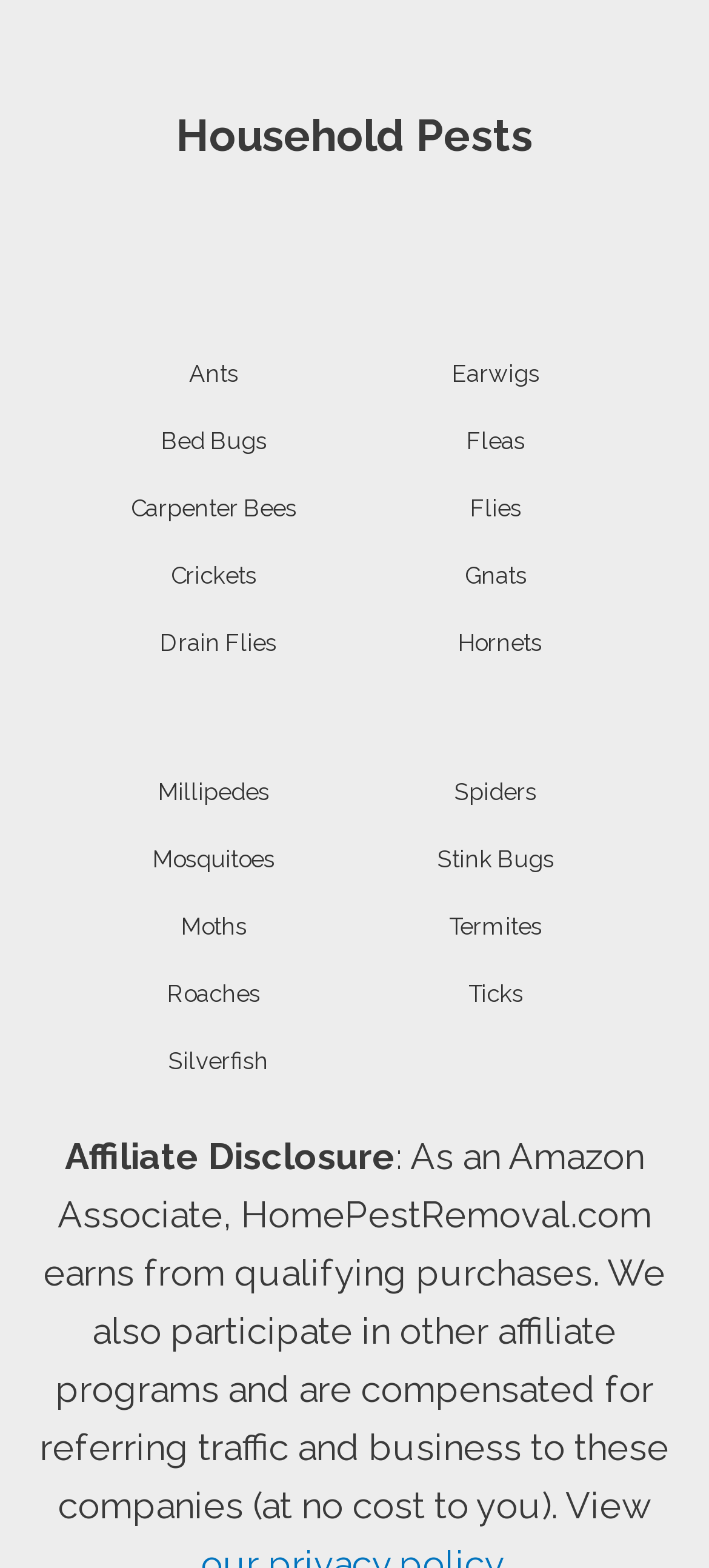What is the disclosure statement about on this webpage?
Please answer the question with as much detail and depth as you can.

At the bottom of the webpage, there is a static text element that says 'Affiliate Disclosure' followed by a statement about the webpage earning from qualifying purchases and participating in affiliate programs.